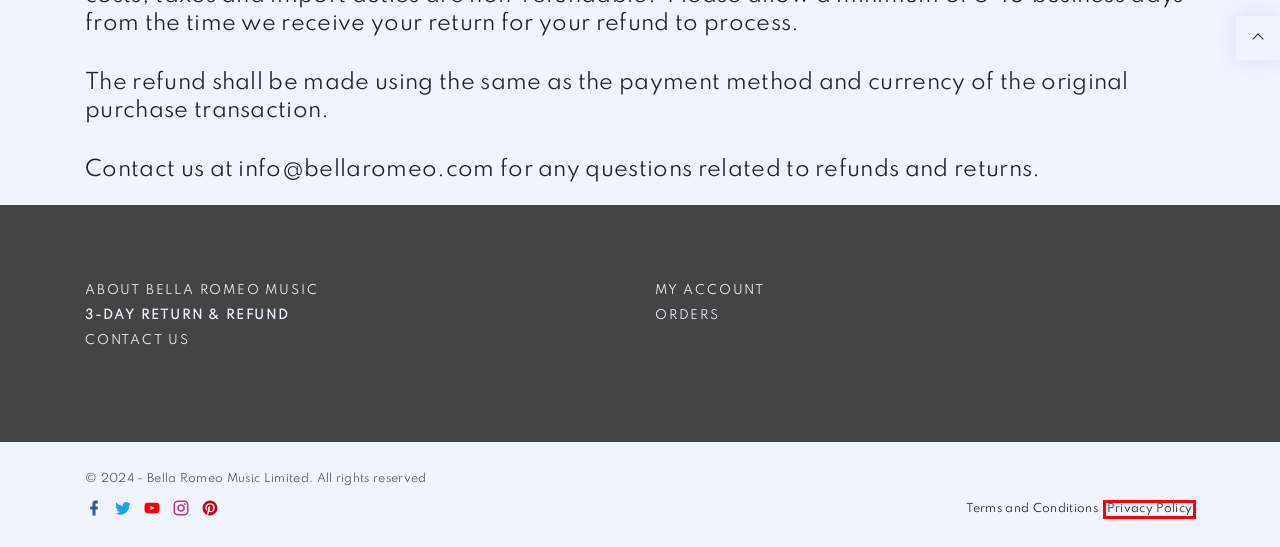You have a screenshot of a webpage with a red bounding box highlighting a UI element. Your task is to select the best webpage description that corresponds to the new webpage after clicking the element. Here are the descriptions:
A. Instrument Cables - Bella Romeo Music
B. Synthesizer - Bella Romeo Music
C. About Bella Romeo Music - Bella Romeo Music
D. Bass Combo - Bella Romeo Music
E. Contact Us - Bella Romeo Music
F. Guitar Combo - Bella Romeo Music
G. Fanfret Guitar - Bella Romeo Music
H. Privacy Policy - Bella Romeo Music

H